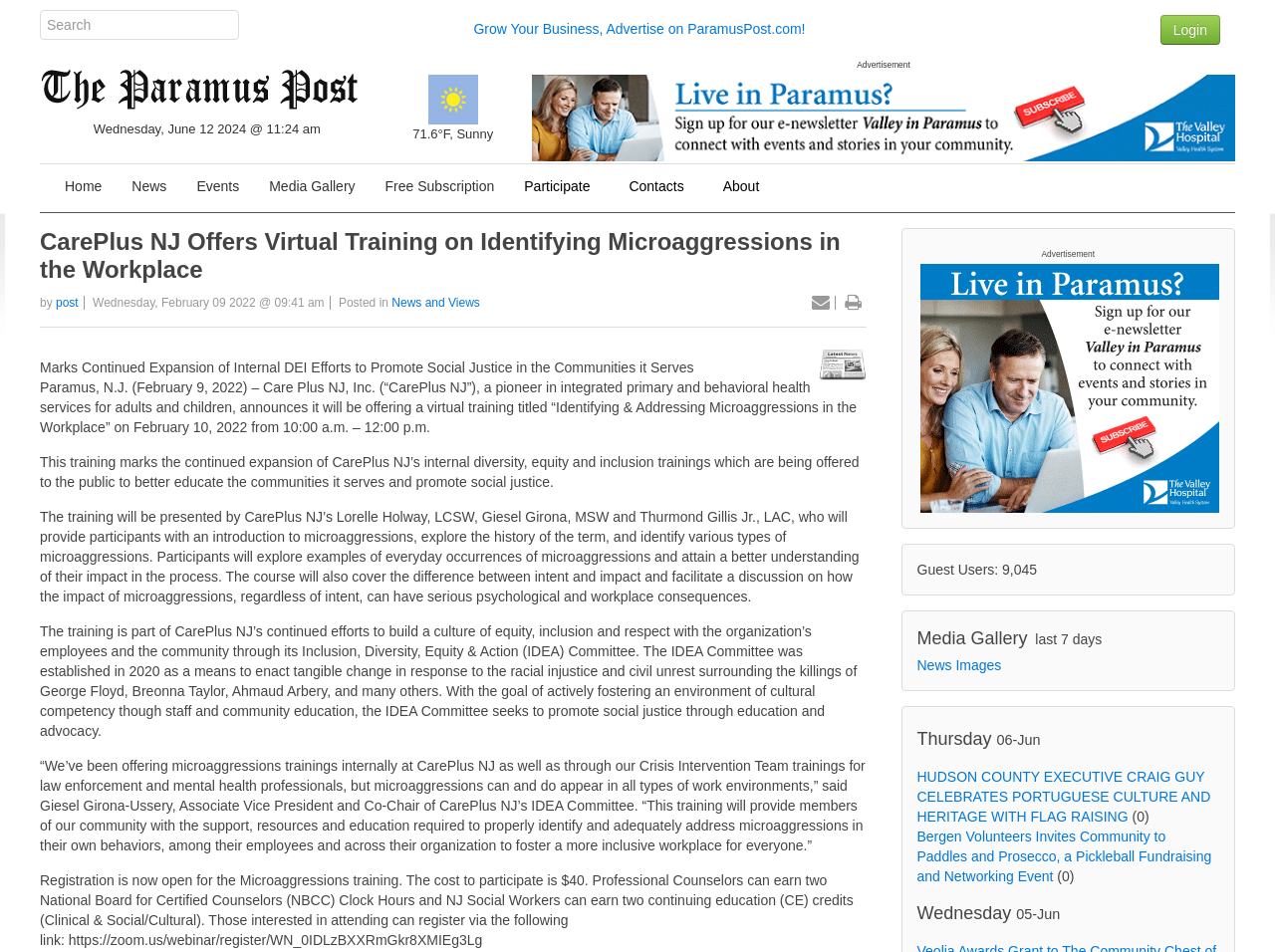Please provide the bounding box coordinates for the element that needs to be clicked to perform the instruction: "Search". The coordinates must consist of four float numbers between 0 and 1, formatted as [left, top, right, bottom].

[0.031, 0.01, 0.188, 0.042]